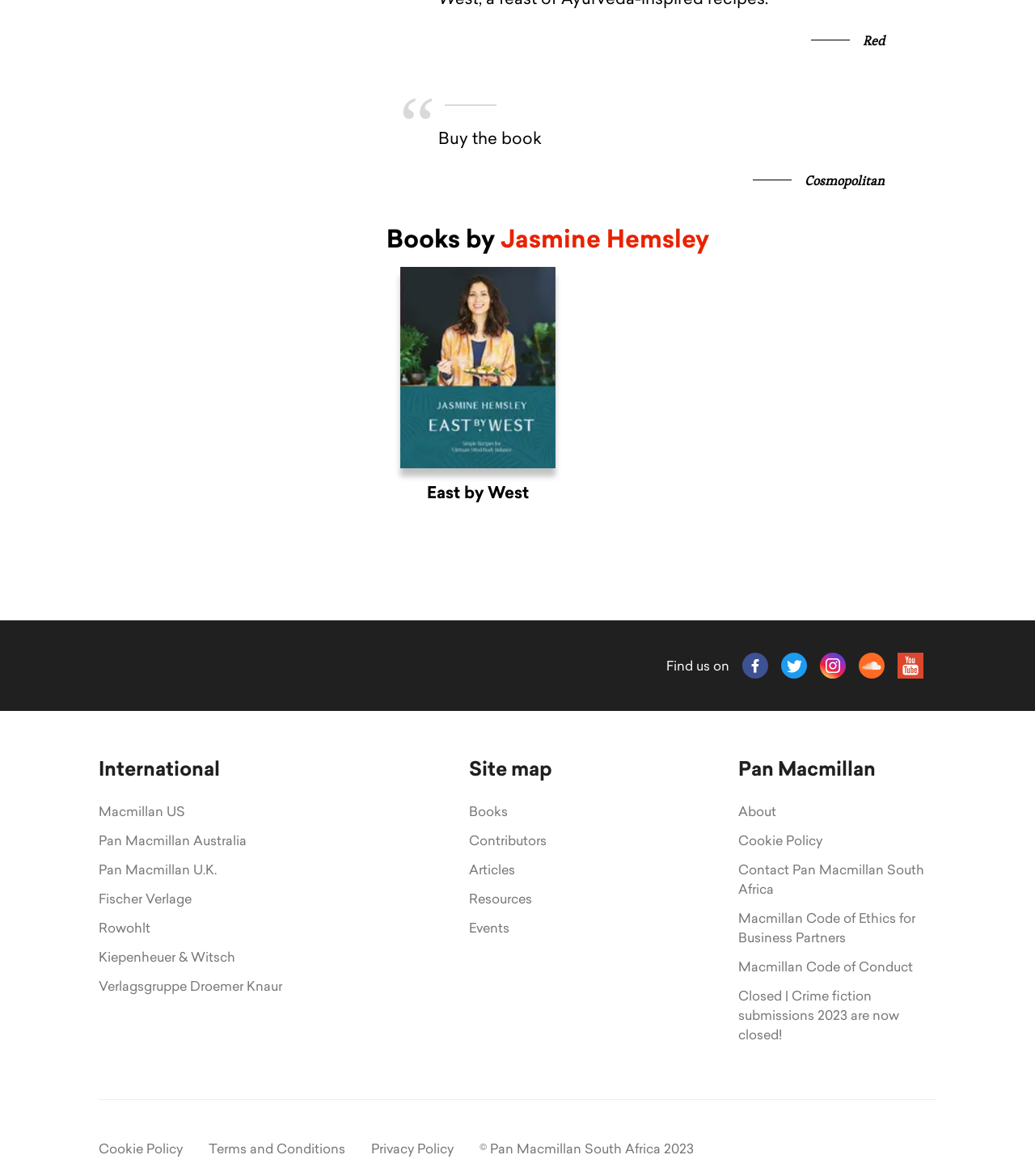Bounding box coordinates are to be given in the format (top-left x, top-left y, bottom-right x, bottom-right y). All values must be floating point numbers between 0 and 1. Provide the bounding box coordinate for the UI element described as: Cookie Policy

[0.713, 0.669, 0.795, 0.688]